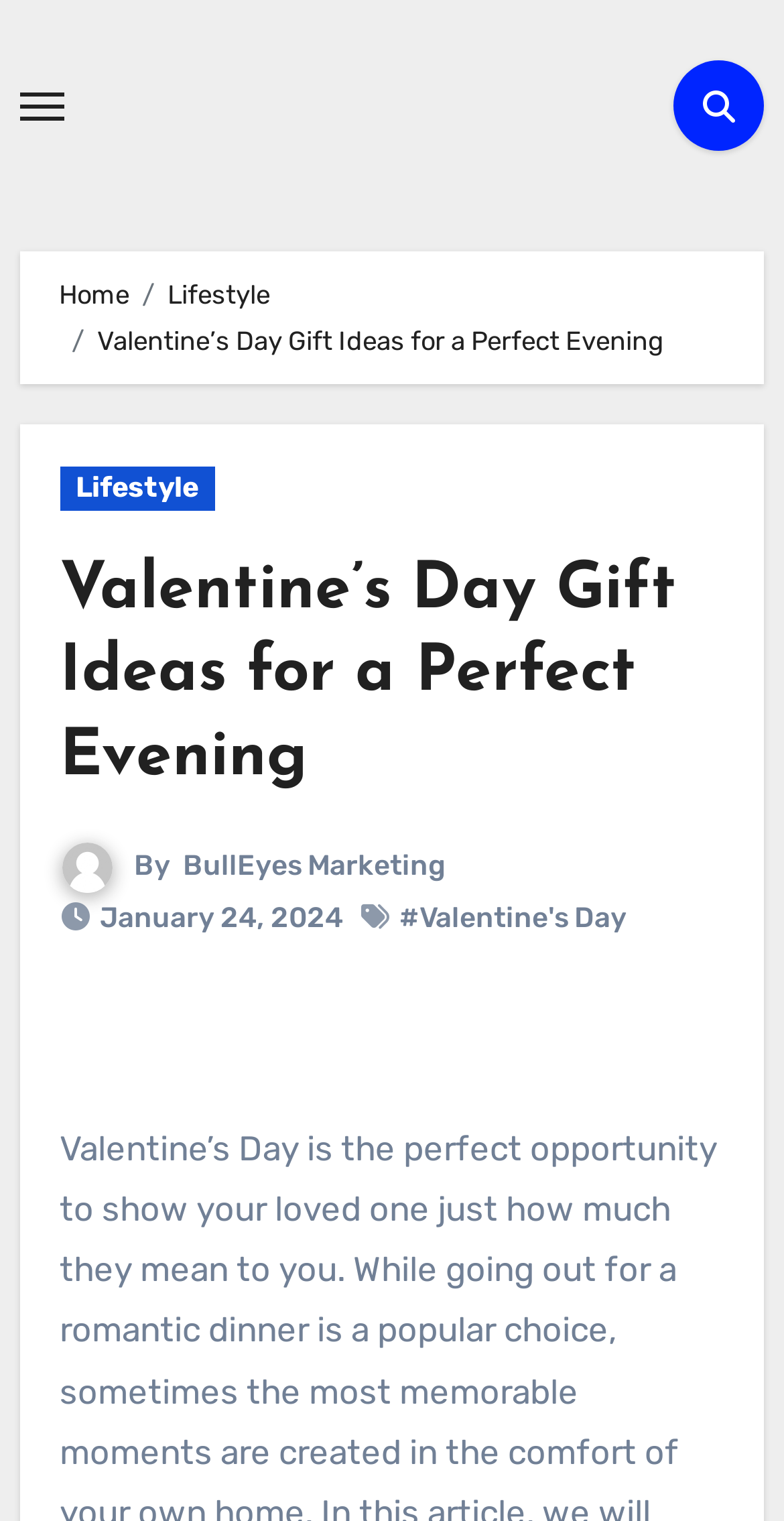Explain the webpage's layout and main content in detail.

The webpage is about Valentine's Day gift ideas for a perfect evening. At the top left corner, there is a button to toggle navigation. On the top right corner, there is a link with a search icon. Below the search icon, there is a navigation breadcrumb section that displays the page's hierarchy, including links to "Home" and "Lifestyle" categories. 

The main heading of the page, "Valentine’s Day Gift Ideas for a Perfect Evening", is located near the top center of the page. Below the heading, there is a link to the same title, which is likely the title of the article. 

On the top right side of the page, there is a link to the "Lifestyle" category. Below the main heading, there is a section that displays the author's name, "BullEyes Marketing", and the publication date, "January 24, 2024". The author's name and publication date are positioned near the top center of the page. 

There is also a hashtag link "#Valentine's Day" located near the top center of the page. Overall, the webpage appears to be an article or blog post about Valentine's Day gift ideas, with a clear hierarchy and organization of its content.